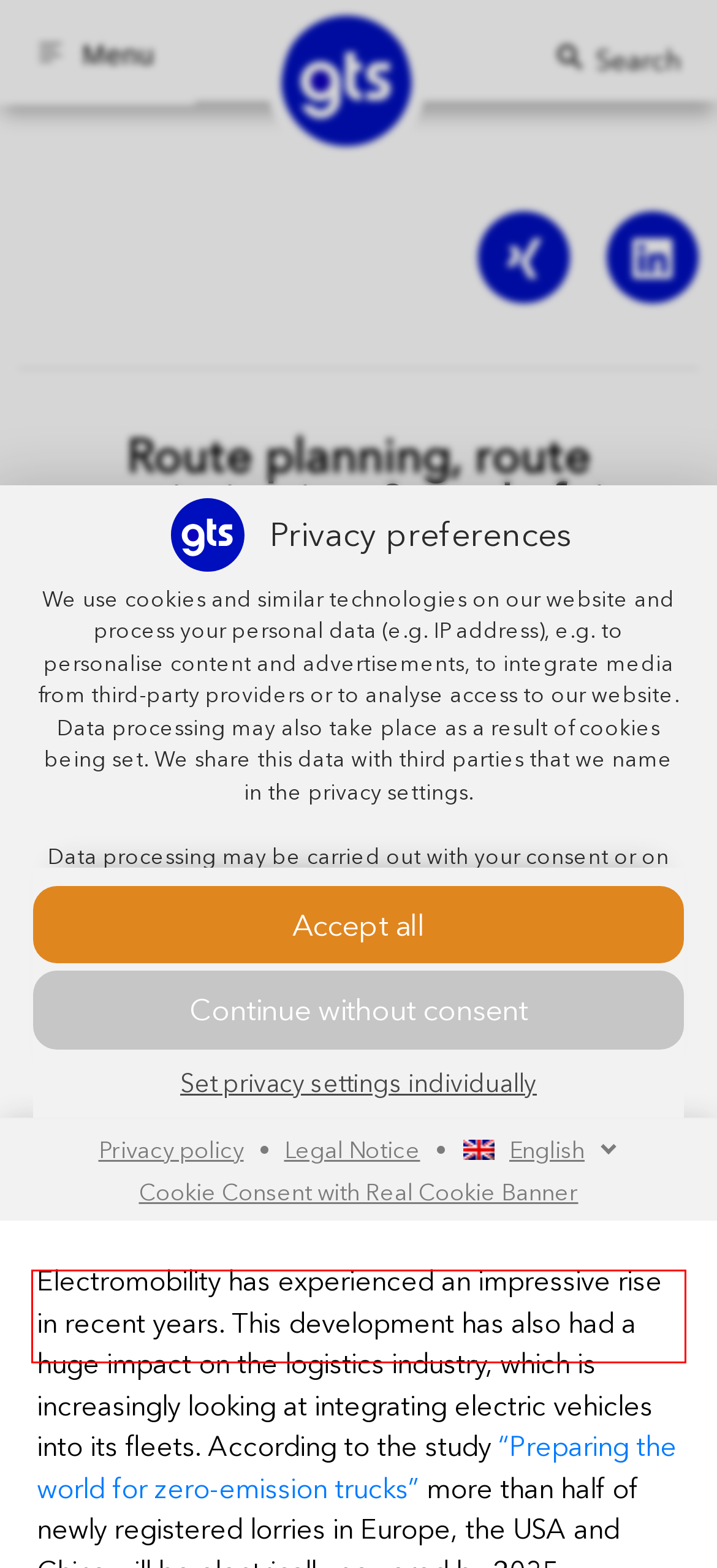From the given screenshot of a webpage, identify the red bounding box and extract the text content within it.

Du bist unter 16 Jahre alt? Leider darfst du diesem Service nicht selbst zustimmen, um diese Inhalte zu sehen. Bitte deine Eltern oder Erziehungsberechtigten, dem Service mit dir zuzustimmen!